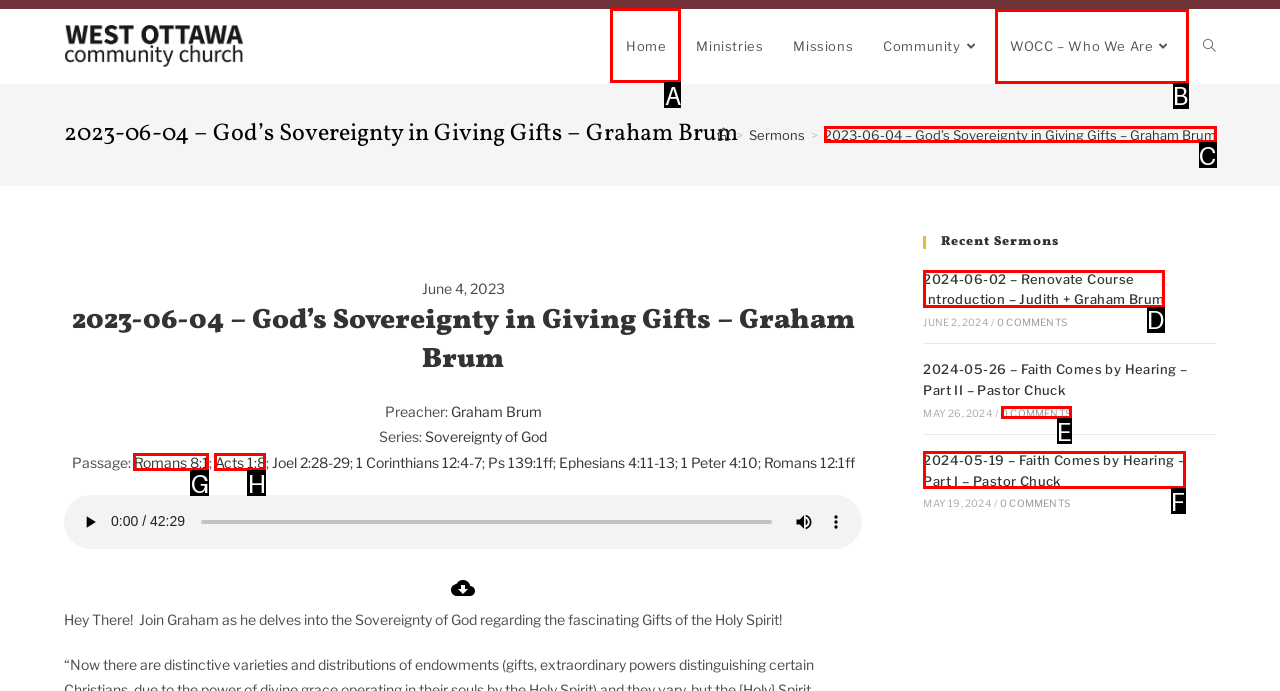Decide which HTML element to click to complete the task: Click the 'Home' link Provide the letter of the appropriate option.

A